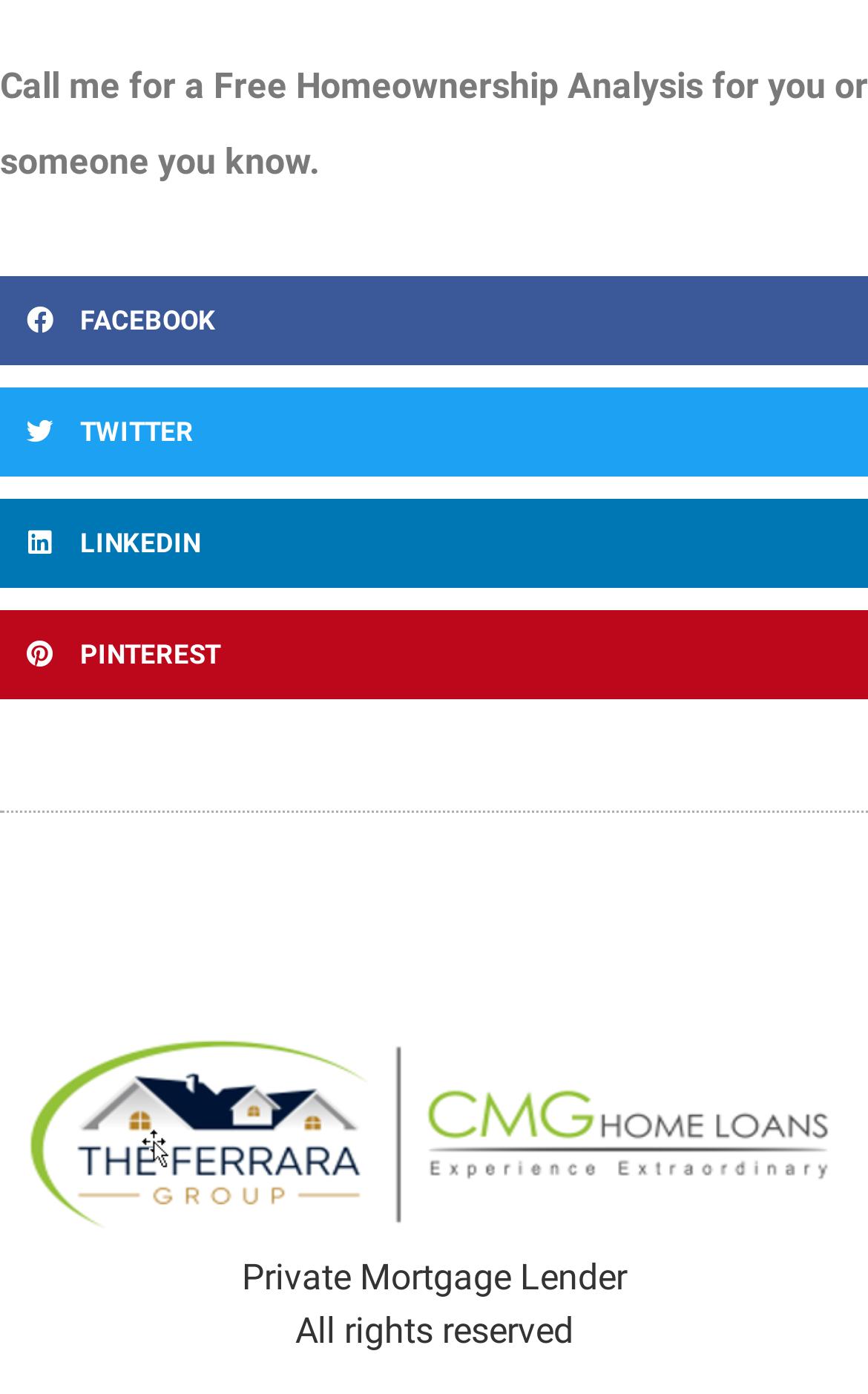Answer succinctly with a single word or phrase:
What is the profession of Remigio Ferrara?

Private Mortgage Lender